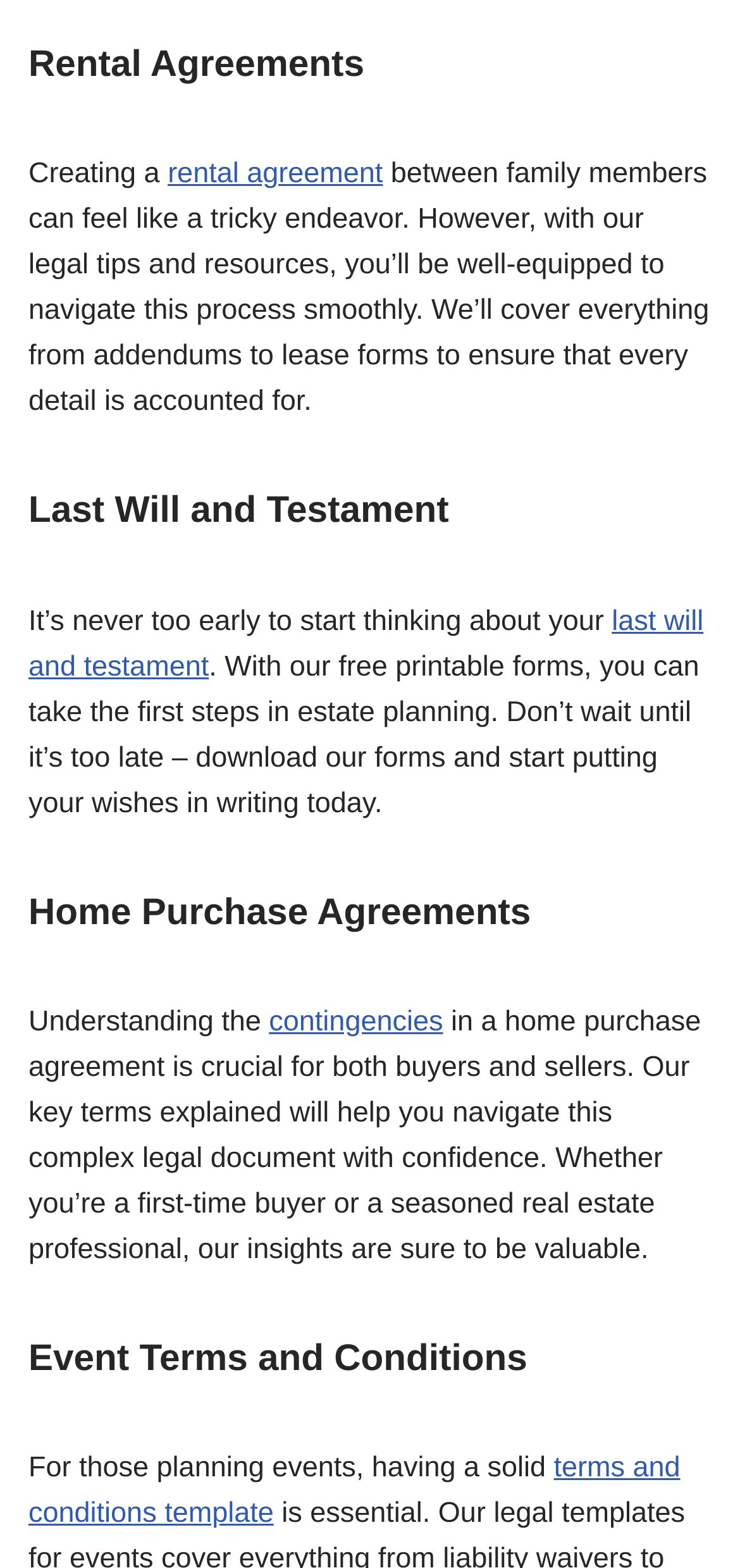Using the provided element description: "rental agreement", identify the bounding box coordinates. The coordinates should be four floats between 0 and 1 in the order [left, top, right, bottom].

[0.227, 0.101, 0.517, 0.121]